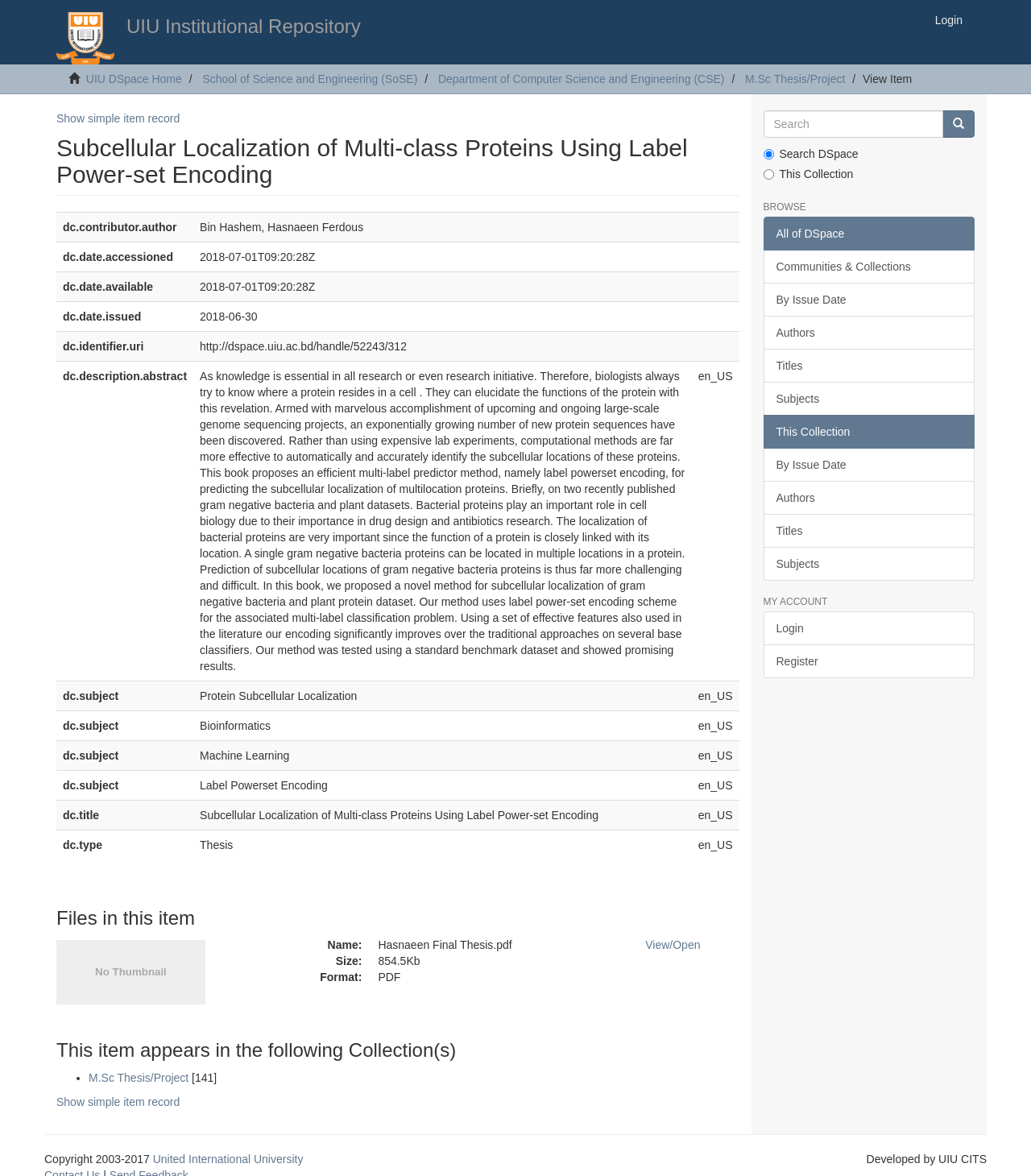Please find the bounding box coordinates of the element that needs to be clicked to perform the following instruction: "Search for health news". The bounding box coordinates should be four float numbers between 0 and 1, represented as [left, top, right, bottom].

None